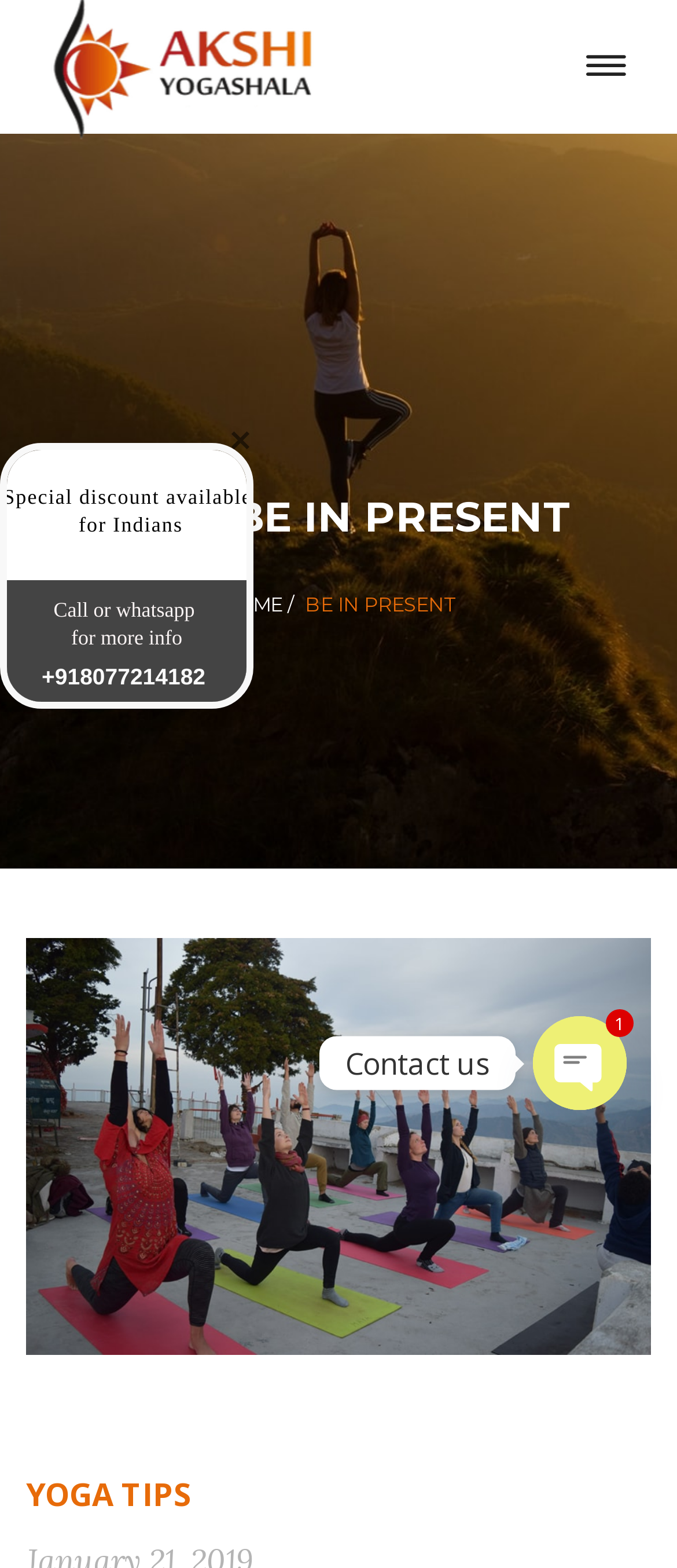Given the element description, predict the bounding box coordinates in the format (top-left x, top-left y, bottom-right x, bottom-right y), using floating point numbers between 0 and 1: Yoga Tips

[0.038, 0.939, 0.282, 0.966]